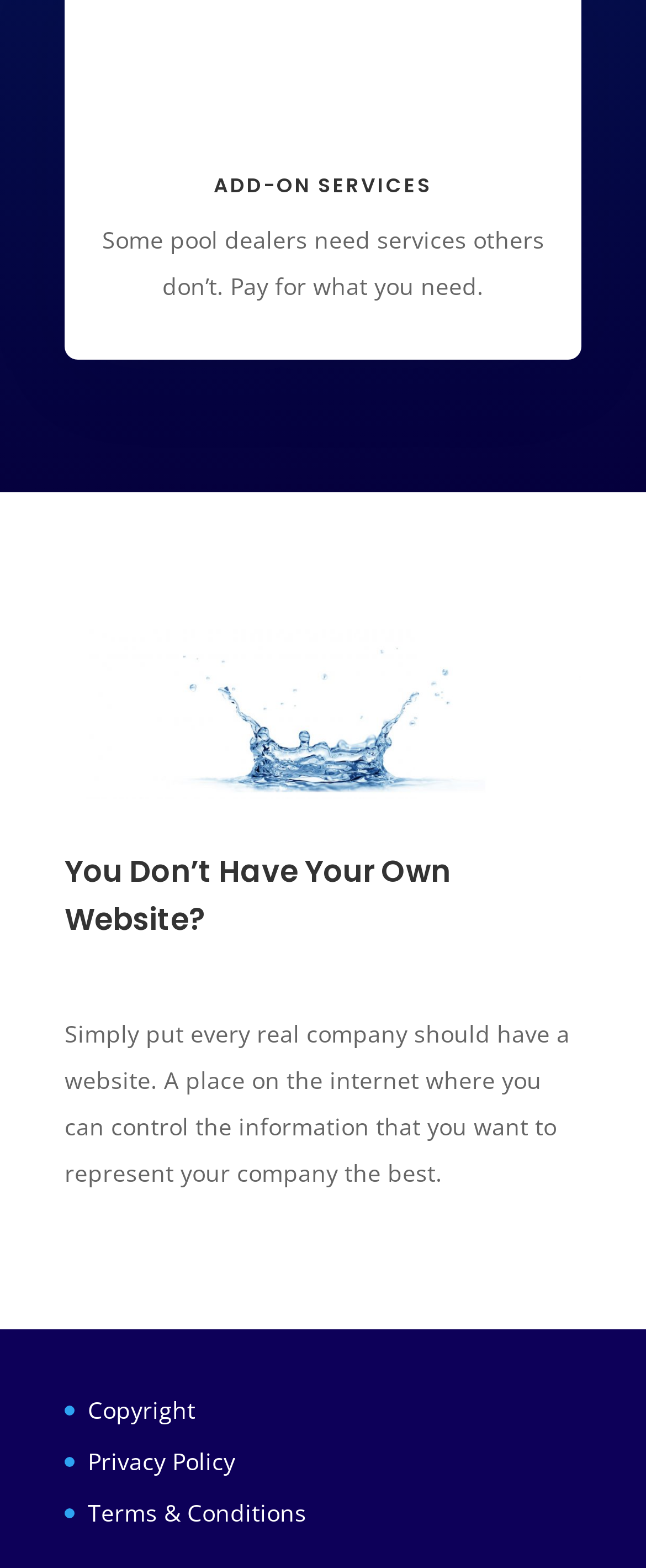What is the tone of the webpage?
Provide a detailed answer to the question, using the image to inform your response.

The tone of the webpage is informative because it provides explanations and descriptions about the importance of having a website and the concept of add-on services, indicating that the purpose of the page is to educate or inform the visitor rather than to persuade or entertain.